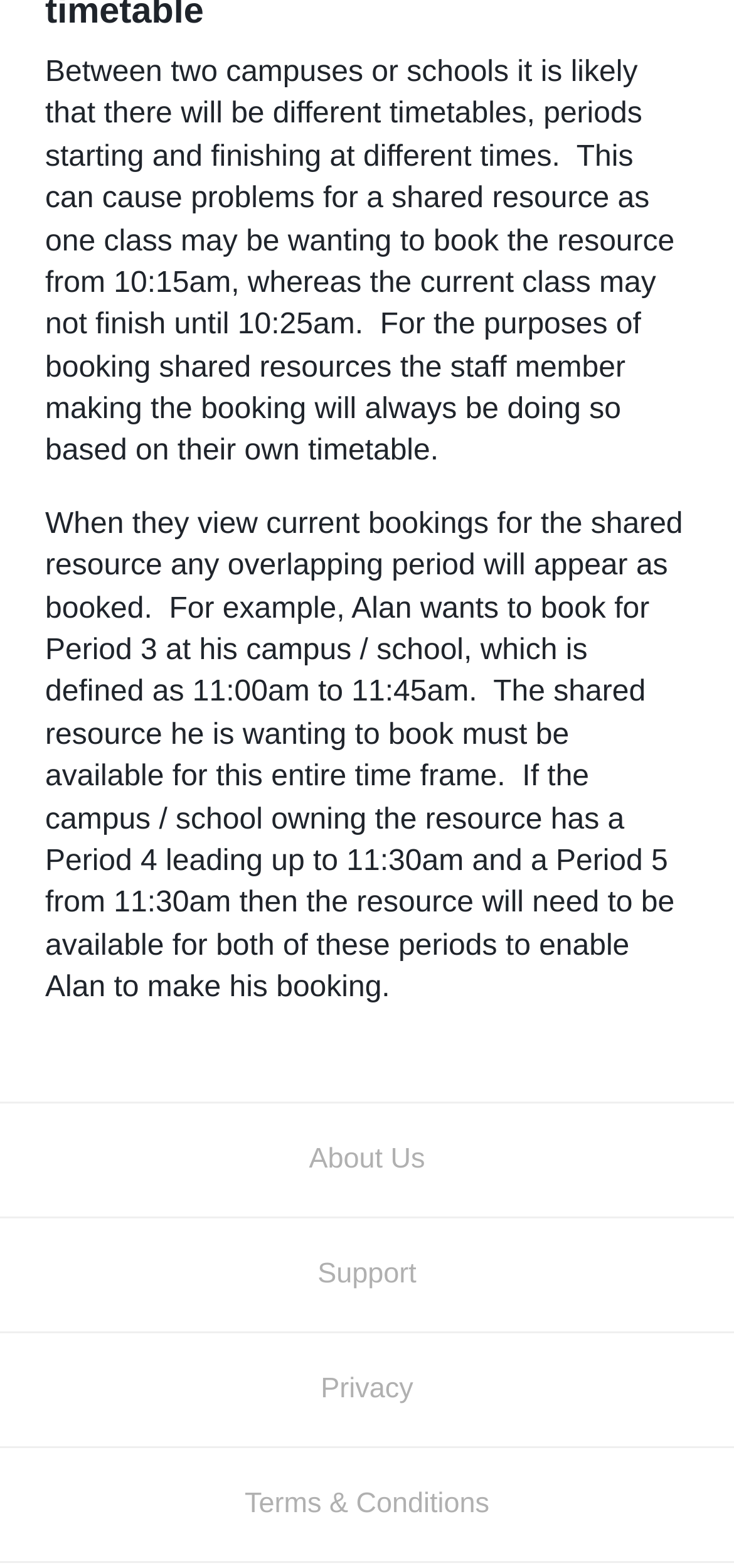Given the element description "Privacy", identify the bounding box of the corresponding UI element.

[0.0, 0.85, 1.0, 0.922]